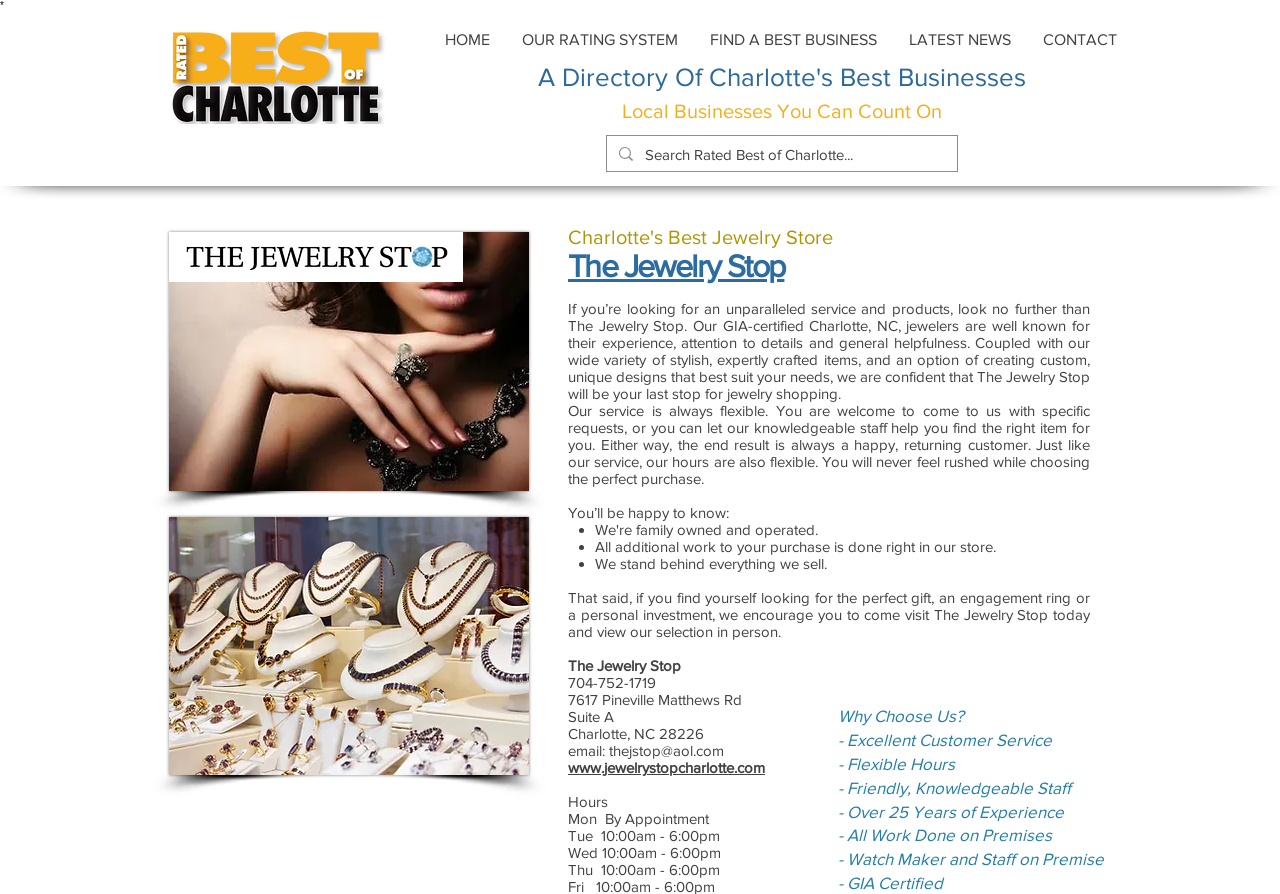Pinpoint the bounding box coordinates of the element that must be clicked to accomplish the following instruction: "View The Jewelry Stop's hours". The coordinates should be in the format of four float numbers between 0 and 1, i.e., [left, top, right, bottom].

[0.444, 0.887, 0.475, 0.906]